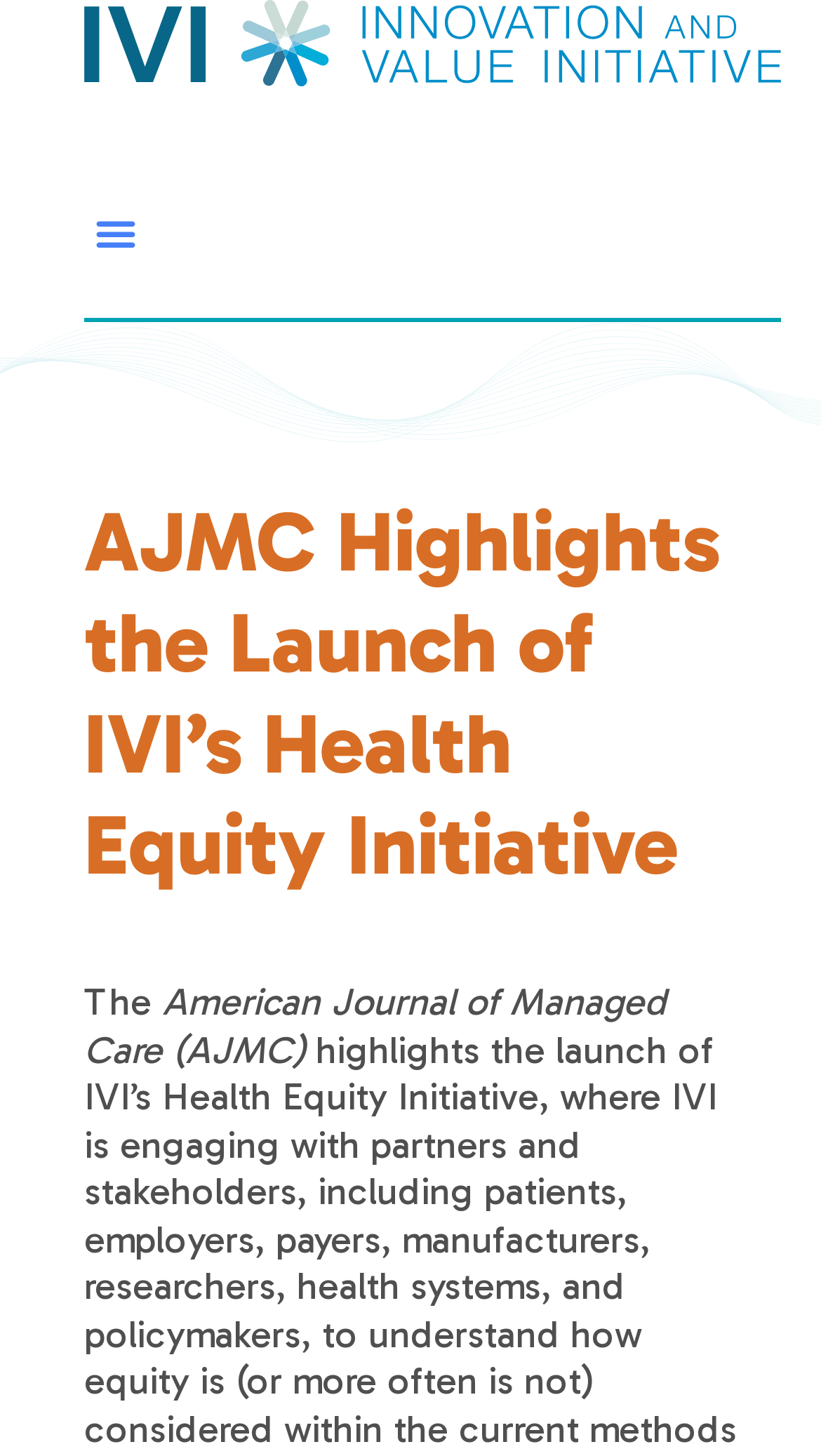Provide the bounding box coordinates of the UI element this sentence describes: "Menu".

[0.103, 0.139, 0.179, 0.182]